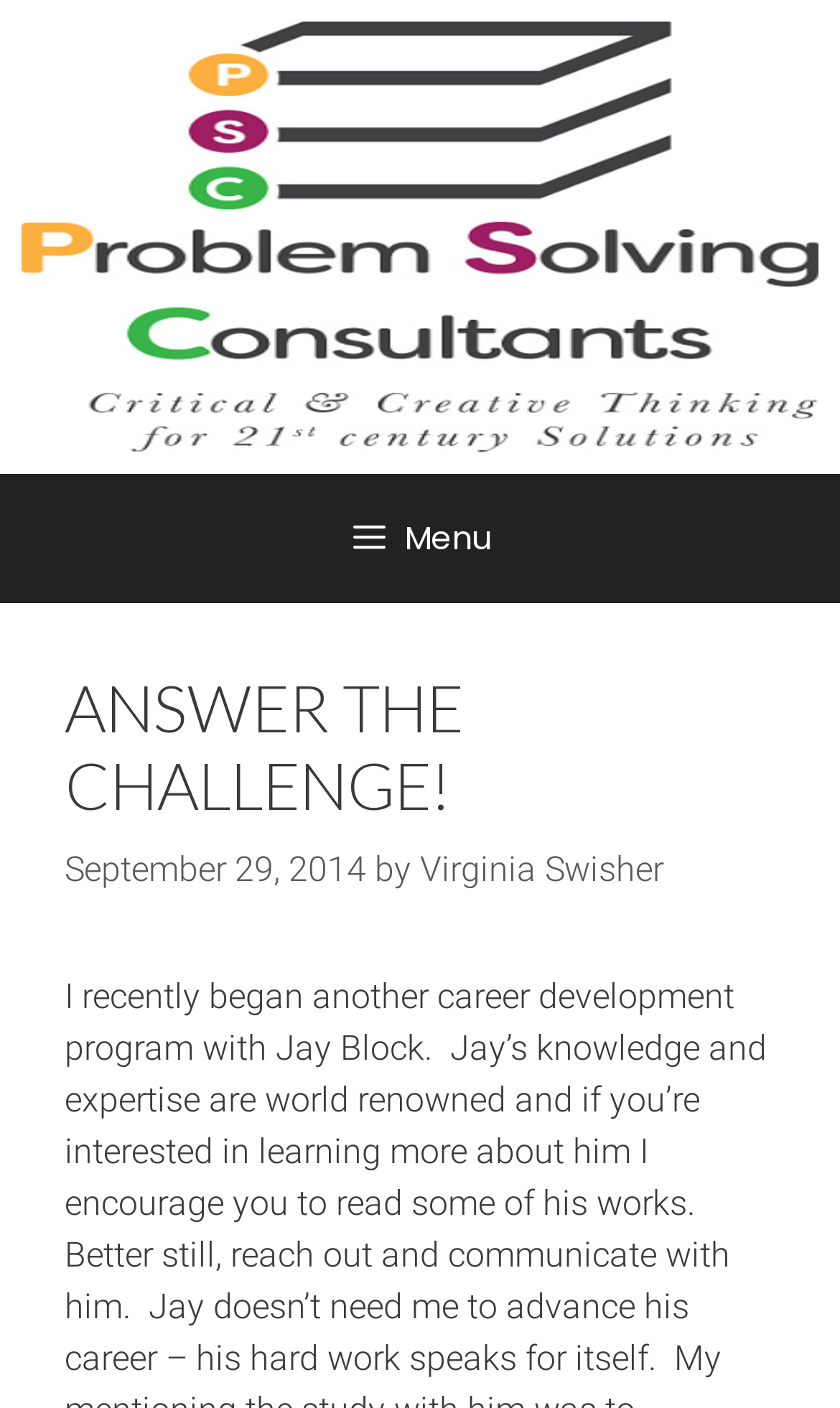What is the type of the top-most element?
Please answer the question with a single word or phrase, referencing the image.

Banner